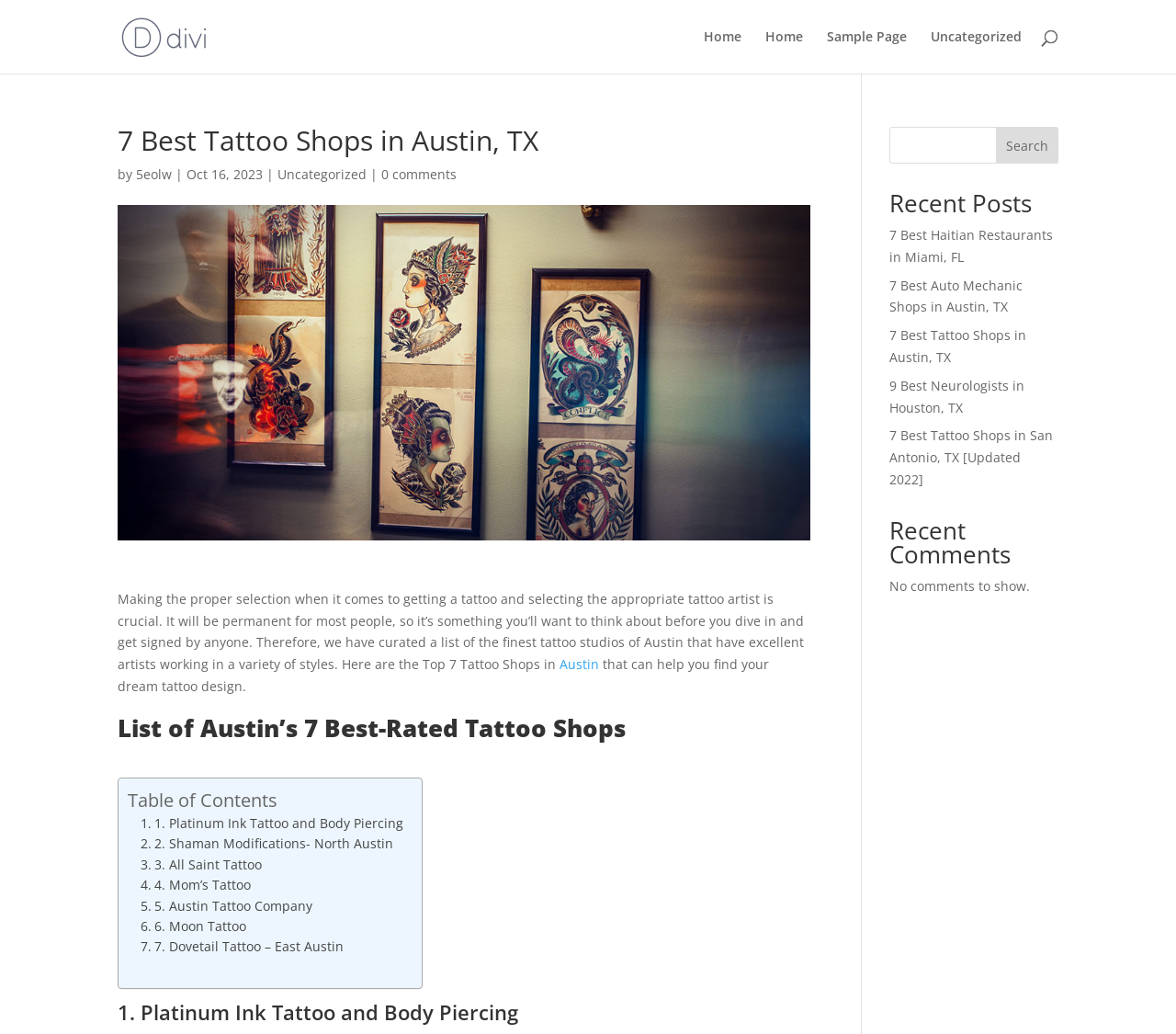Bounding box coordinates are to be given in the format (top-left x, top-left y, bottom-right x, bottom-right y). All values must be floating point numbers between 0 and 1. Provide the bounding box coordinate for the UI element described as: 2. Shaman Modifications- North Austin

[0.12, 0.807, 0.334, 0.826]